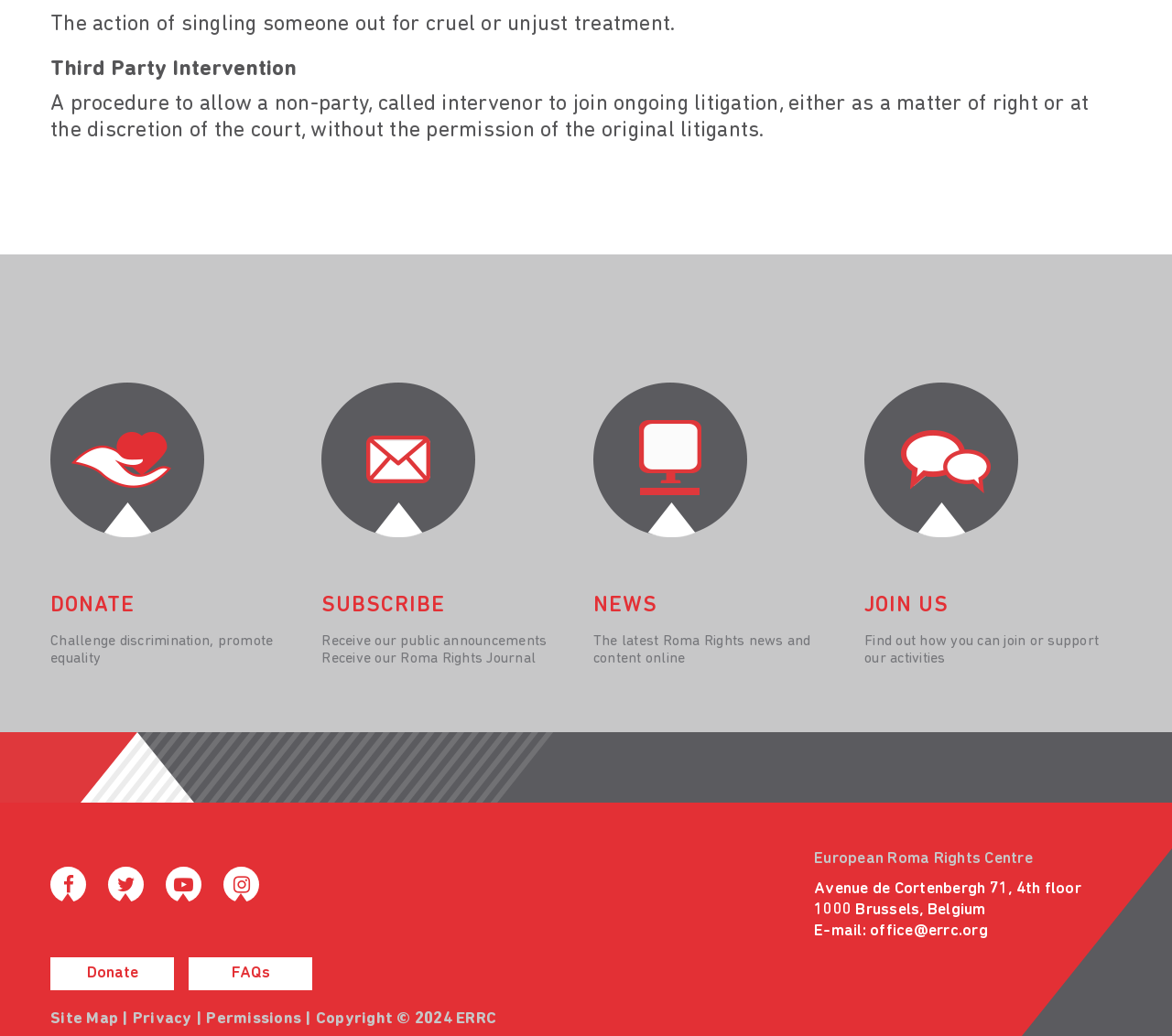What is the address of the European Roma Rights Centre?
Based on the screenshot, respond with a single word or phrase.

Avenue de Cortenbergh 71, 4th floor, 1000 Brussels, Belgium